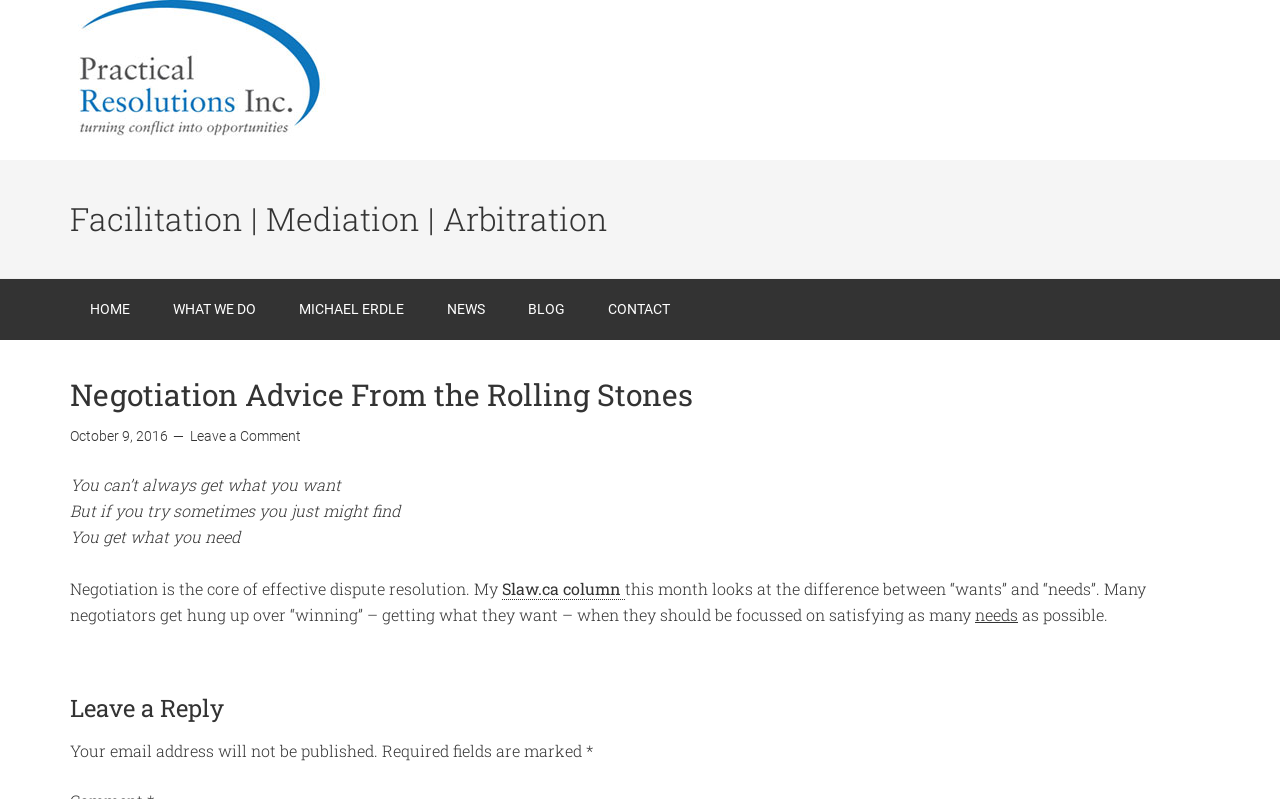Identify the title of the webpage and provide its text content.

Negotiation Advice From the Rolling Stones